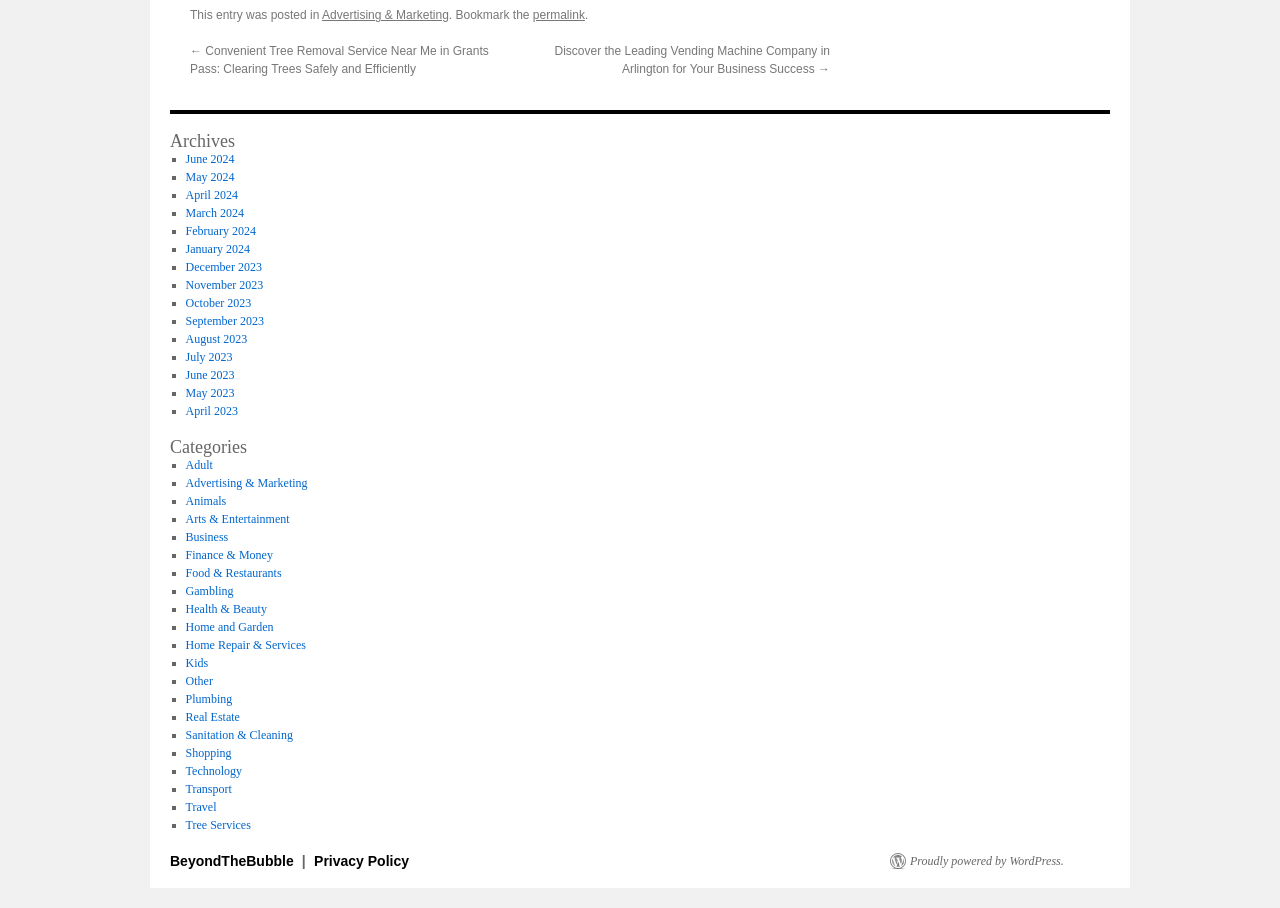Please analyze the image and provide a thorough answer to the question:
How many links are there in the Archives section?

The Archives section lists 12 links, each corresponding to a month from June 2024 to June 2023.